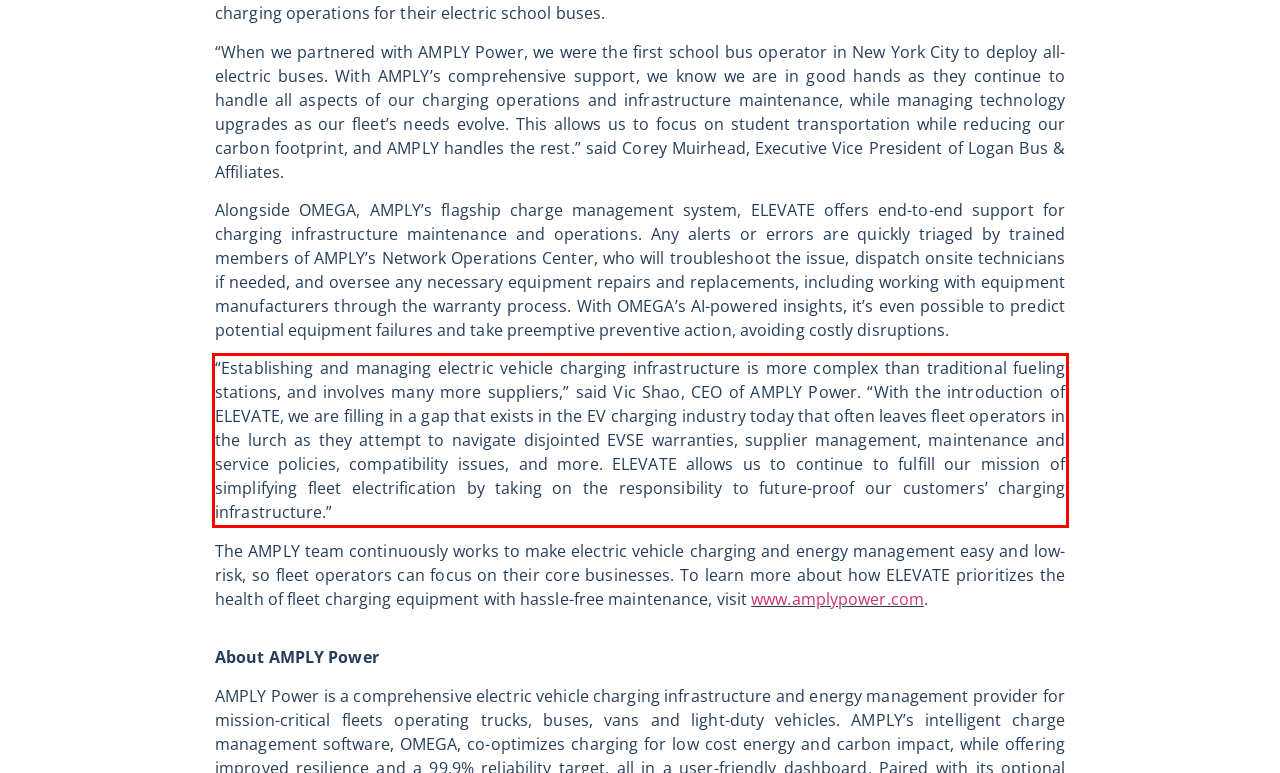Identify and extract the text within the red rectangle in the screenshot of the webpage.

“Establishing and managing electric vehicle charging infrastructure is more complex than traditional fueling stations, and involves many more suppliers,” said Vic Shao, CEO of AMPLY Power. “With the introduction of ELEVATE, we are filling in a gap that exists in the EV charging industry today that often leaves fleet operators in the lurch as they attempt to navigate disjointed EVSE warranties, supplier management, maintenance and service policies, compatibility issues, and more. ELEVATE allows us to continue to fulfill our mission of simplifying fleet electrification by taking on the responsibility to future-proof our customers’ charging infrastructure.”